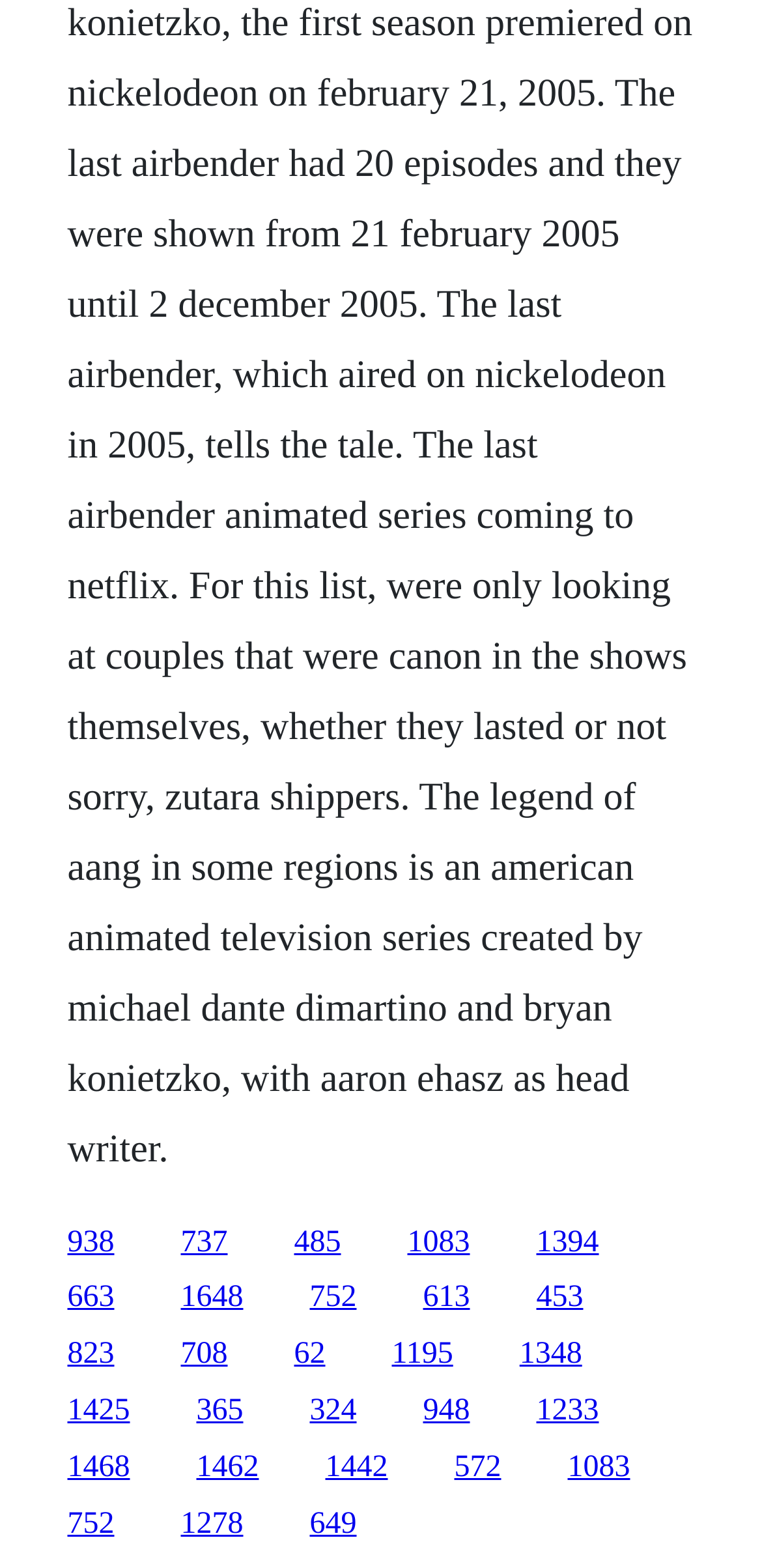Select the bounding box coordinates of the element I need to click to carry out the following instruction: "access the fifth link".

[0.514, 0.853, 0.595, 0.874]